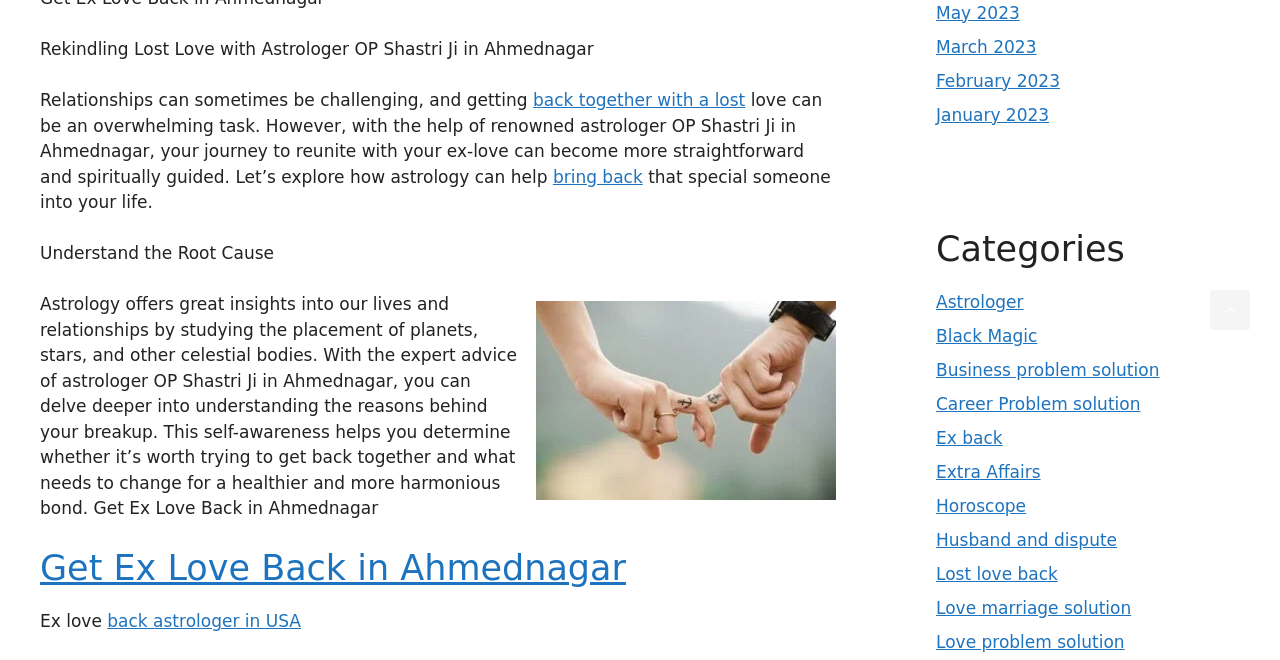Locate the bounding box coordinates of the element you need to click to accomplish the task described by this instruction: "Click to get ex love back in Ahmednagar".

[0.031, 0.831, 0.489, 0.891]